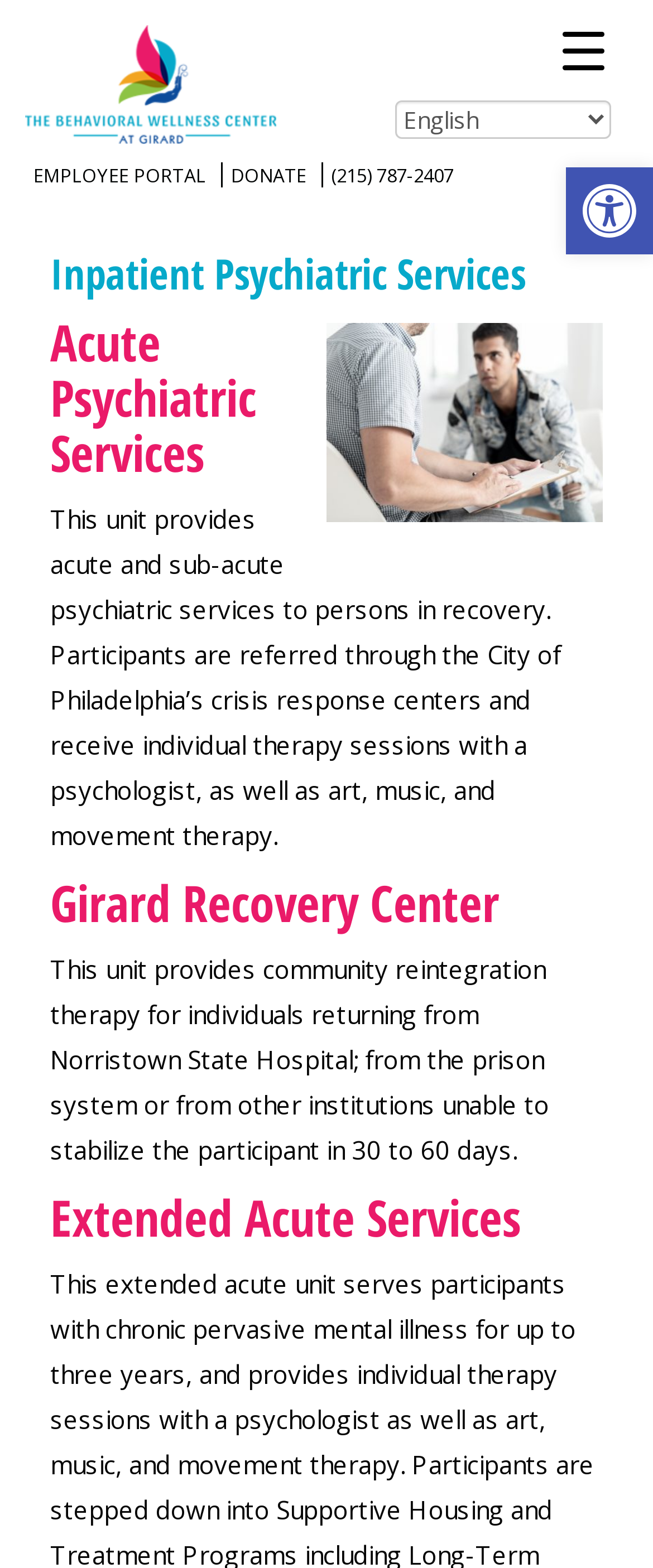Bounding box coordinates are given in the format (top-left x, top-left y, bottom-right x, bottom-right y). All values should be floating point numbers between 0 and 1. Provide the bounding box coordinate for the UI element described as: Open toolbar Accessibility Tools

[0.867, 0.107, 1.0, 0.162]